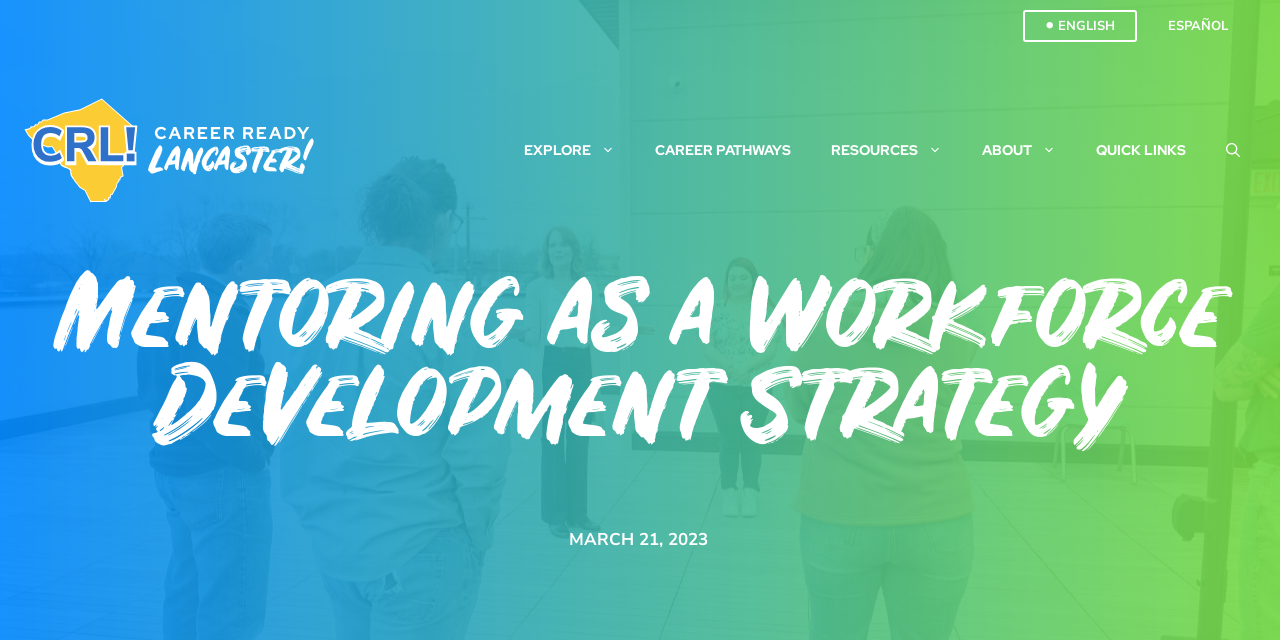What language options are available on the website?
Provide a comprehensive and detailed answer to the question.

By examining the top-right corner of the webpage, I found two language options, 'ENGLISH' and 'ESPAÑOL', which indicate that the website is available in both English and Spanish.